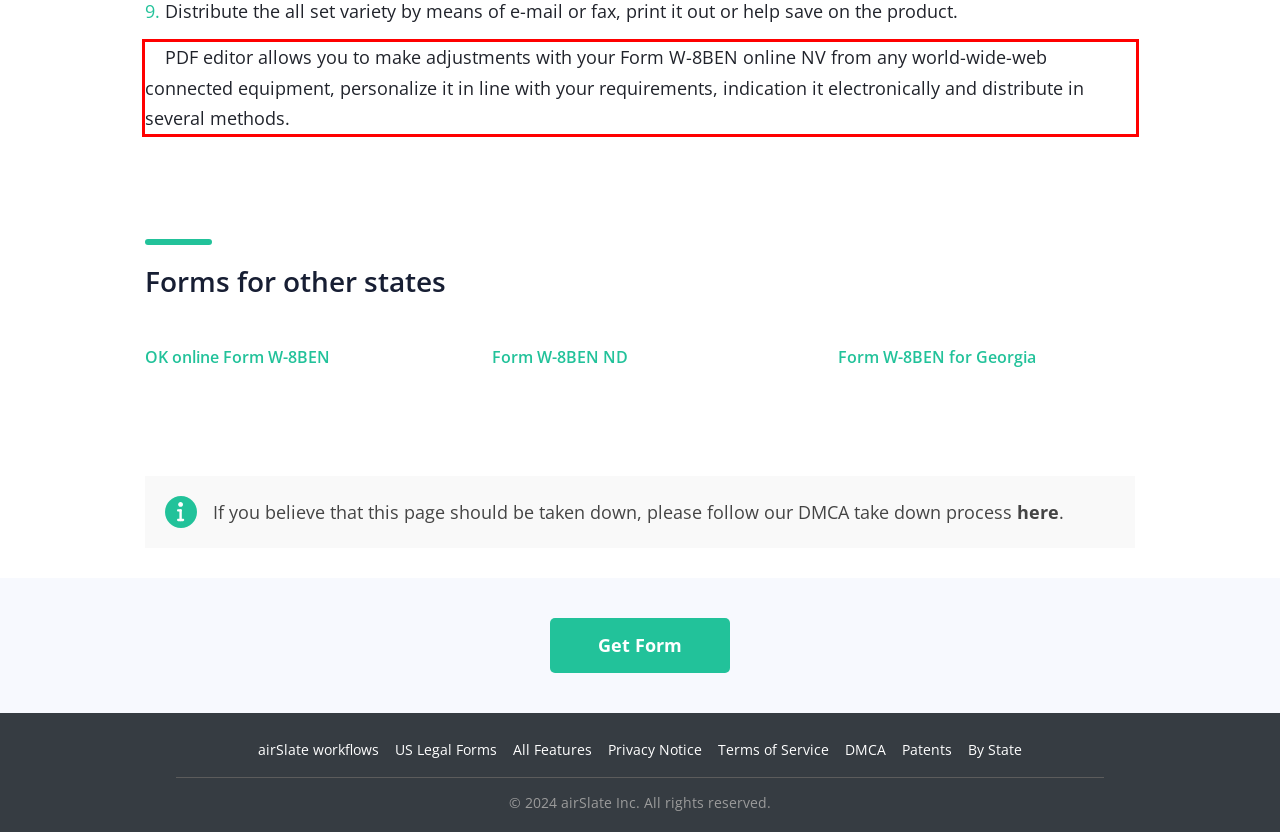Please examine the webpage screenshot and extract the text within the red bounding box using OCR.

PDF editor allows you to make adjustments with your Form W-8BEN online NV from any world-wide-web connected equipment, personalize it in line with your requirements, indication it electronically and distribute in several methods.